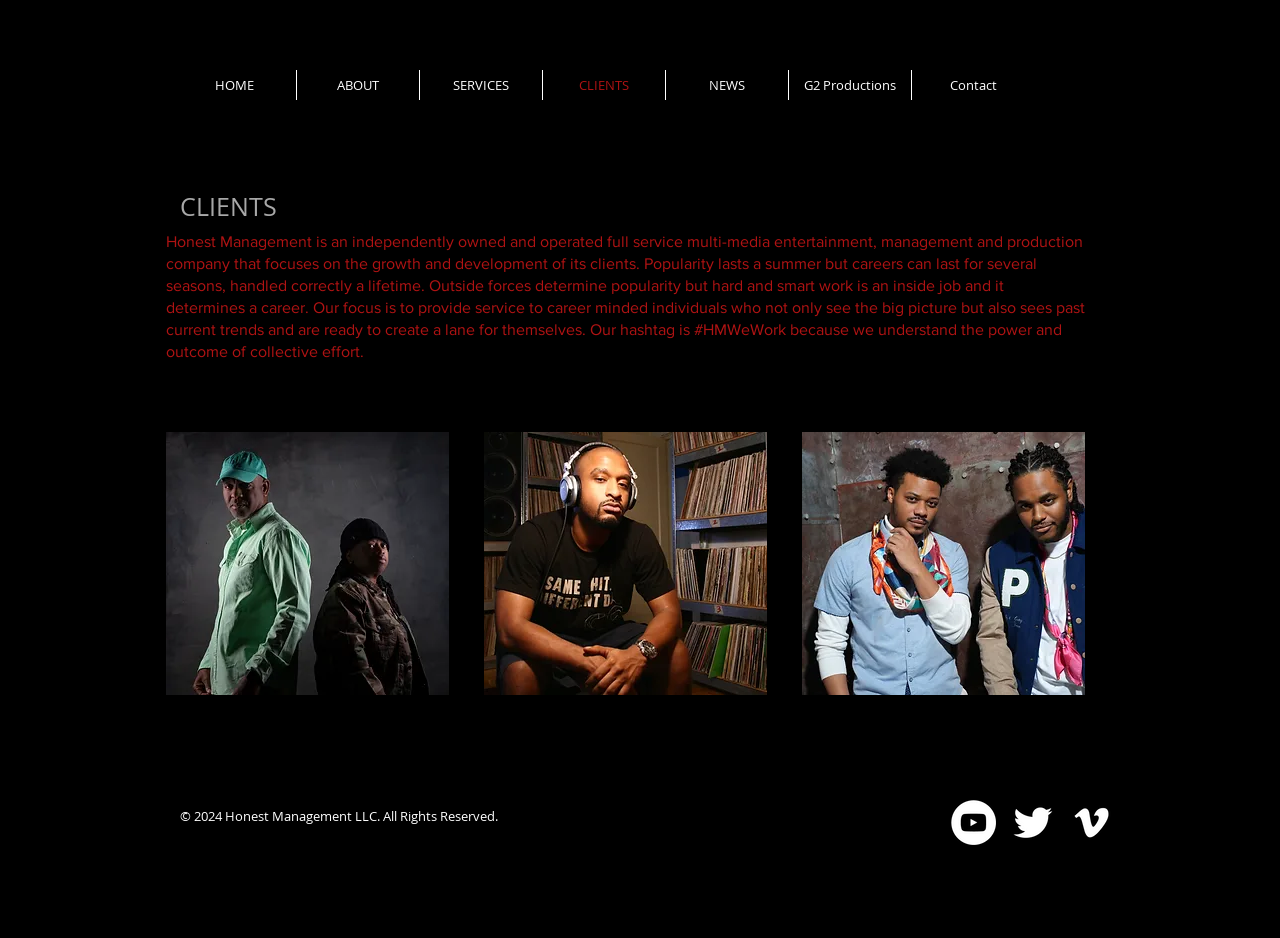Determine the bounding box coordinates for the clickable element to execute this instruction: "Open the YouTube channel". Provide the coordinates as four float numbers between 0 and 1, i.e., [left, top, right, bottom].

[0.743, 0.853, 0.778, 0.901]